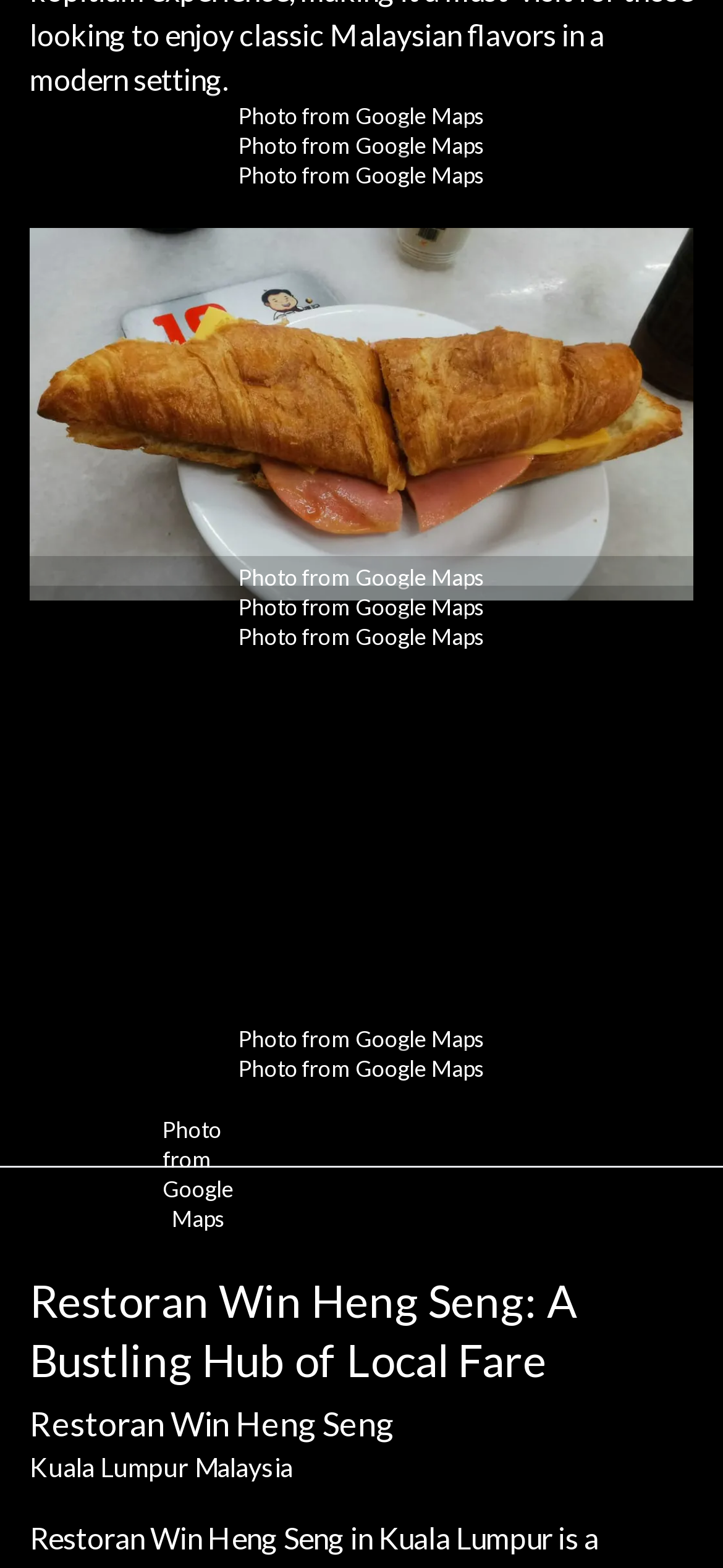Give a one-word or phrase response to the following question: What type of content is on this webpage?

Restaurant reviews